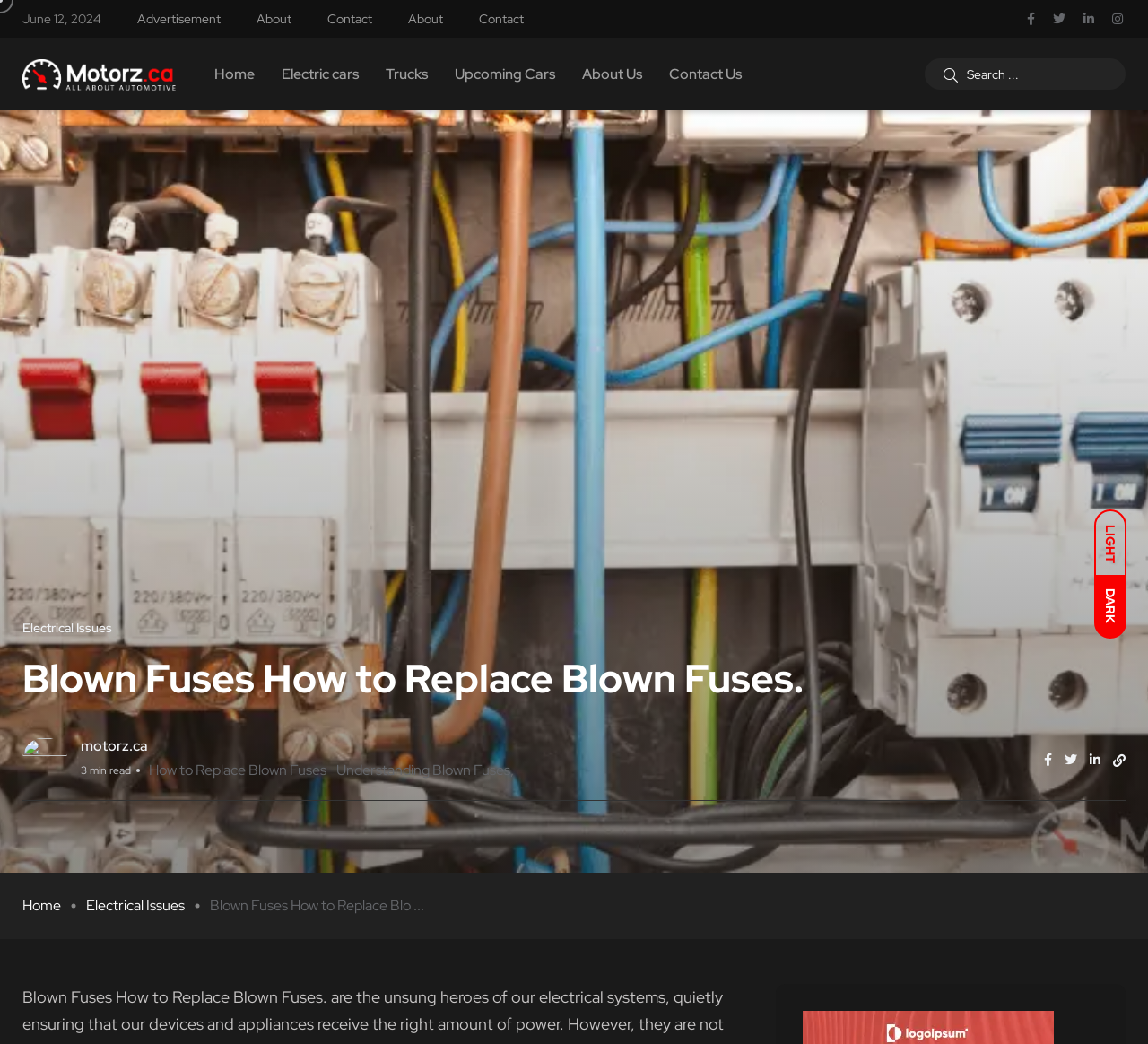Offer a detailed account of what is visible on the webpage.

This webpage is about blown fuses and how to replace them. At the top, there are two links, "LIGHT" and "DARK", which are likely for switching between light and dark modes. Below them, there is a date "June 12, 2024" and a series of links, including "Advertisement", "About", "Contact", and others, which are likely navigation links.

On the top right, there are four social media links, represented by icons. Below them, there is a logo "Motorz.ca" with an image, and a series of links, including "Home", "Electric cars", "Trucks", and others, which are likely categories or topics.

In the middle of the page, there is a search bar with a button and a textbox. Below the search bar, there is a heading "Blown Fuses How to Replace Blown Fuses." with an image on the left. The heading is followed by a subheading "motorz.ca motorz.ca motorz.ca" with a link.

The main content of the page starts with a brief introduction, followed by links to articles, including "How to Replace Blown Fuses" and "Understanding Blown Fuses". There are also some social media links on the right side of the page. At the bottom, there are more links, including "Home" and "Electrical Issues", which are likely navigation links.

Overall, the webpage is about providing information and resources on blown fuses and how to replace them, with a focus on electrical issues and related topics.